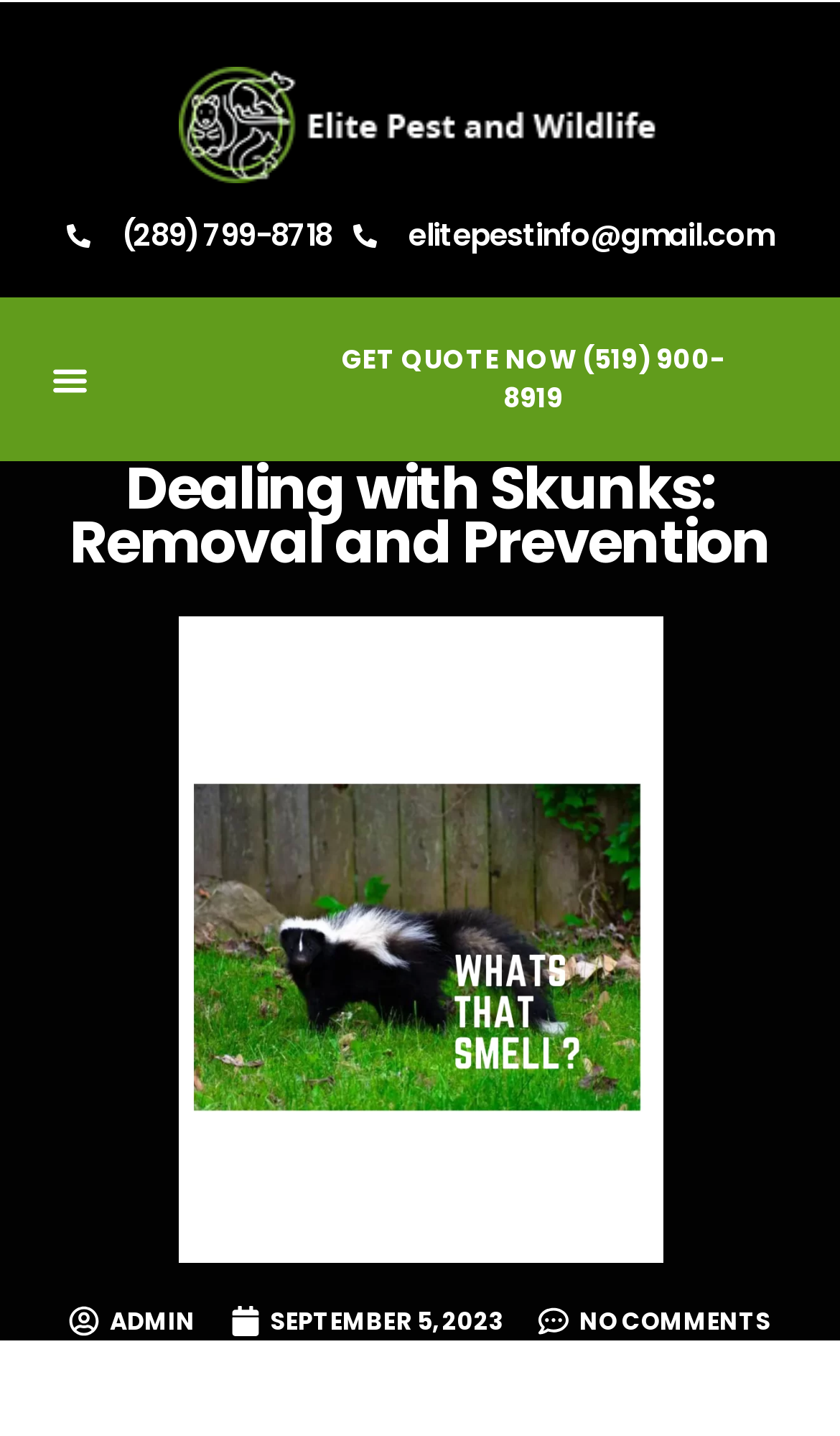What is the date of the webpage?
Give a single word or phrase as your answer by examining the image.

SEPTEMBER 5, 2023